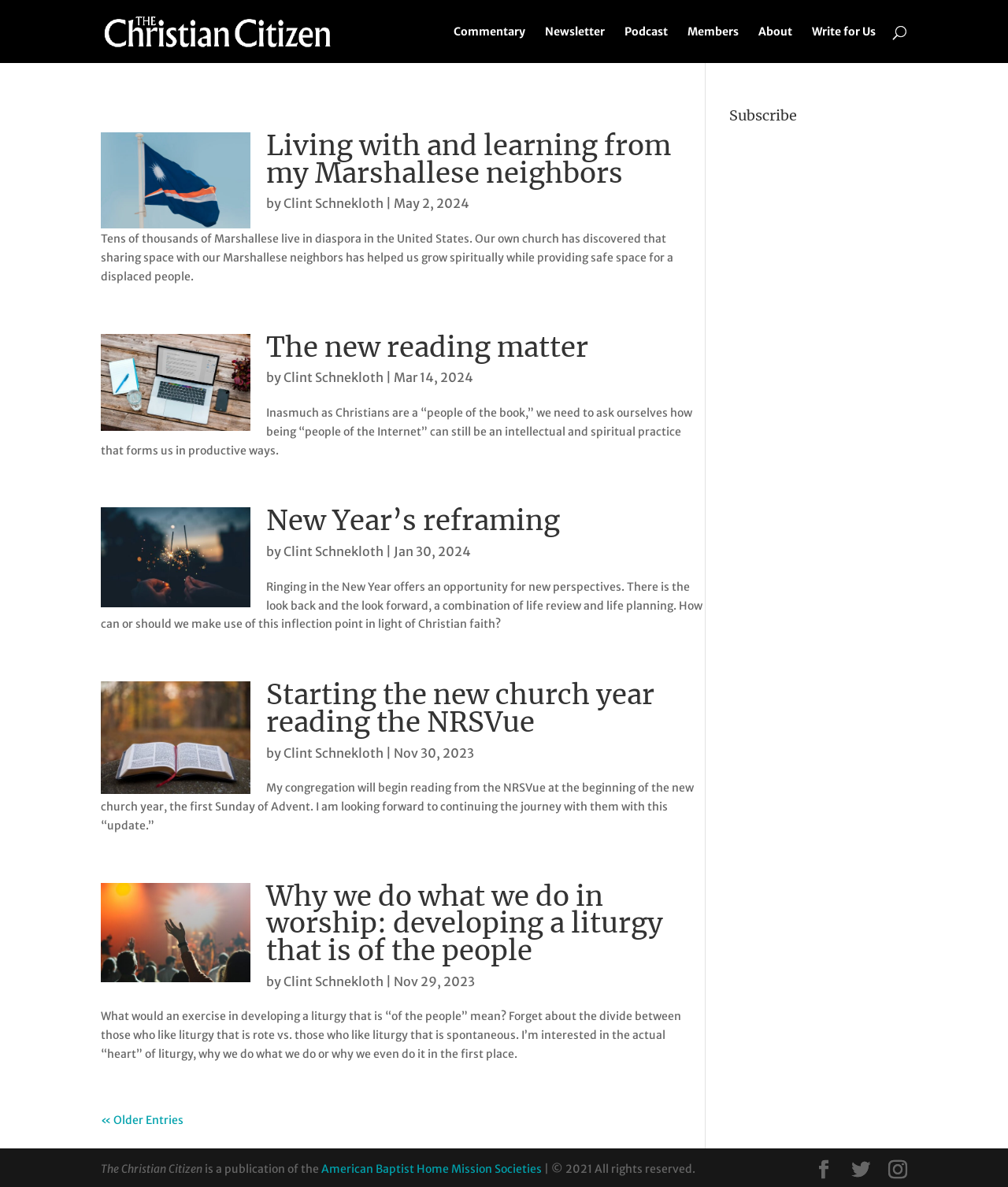Determine the bounding box coordinates for the clickable element to execute this instruction: "Subscribe to the newsletter". Provide the coordinates as four float numbers between 0 and 1, i.e., [left, top, right, bottom].

[0.808, 0.977, 0.827, 0.994]